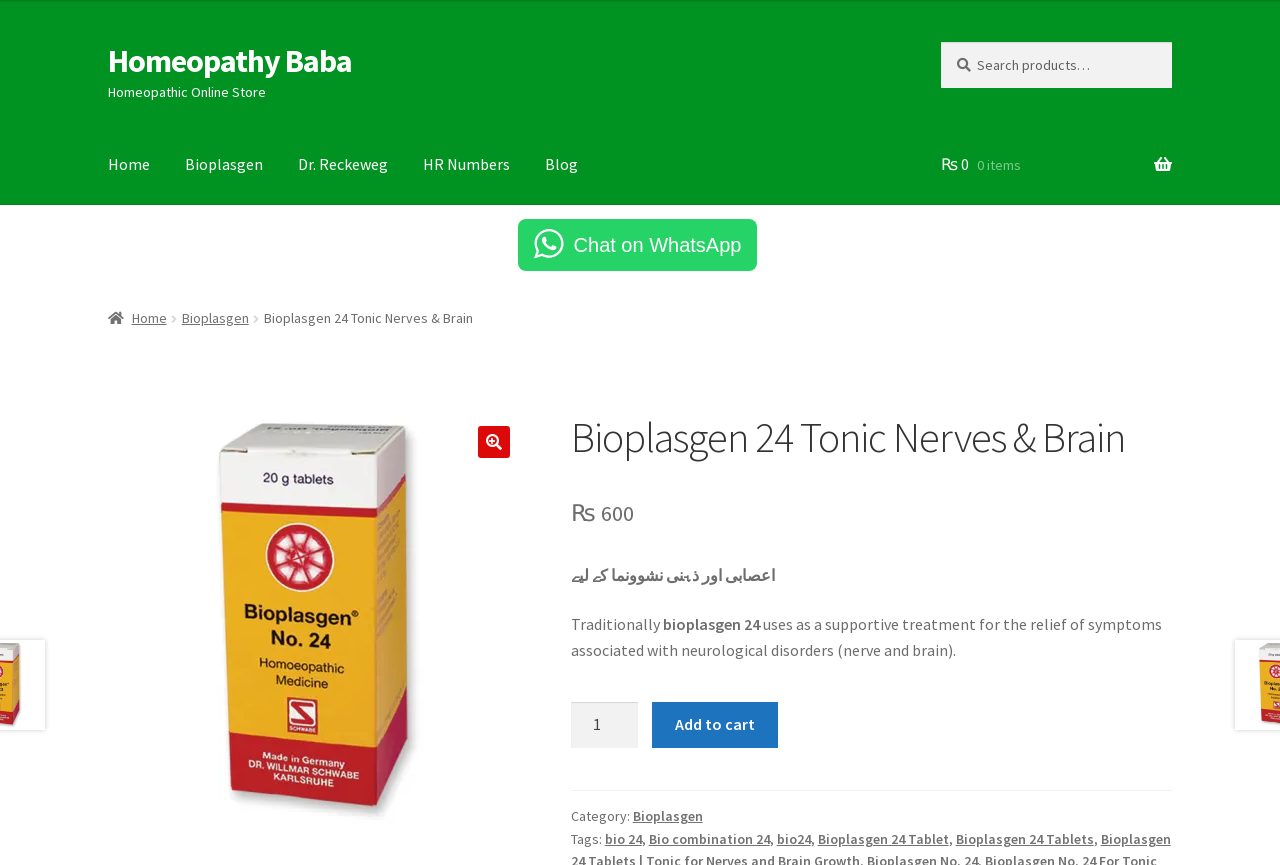What is the category of the product?
Using the image provided, answer with just one word or phrase.

Bioplasgen